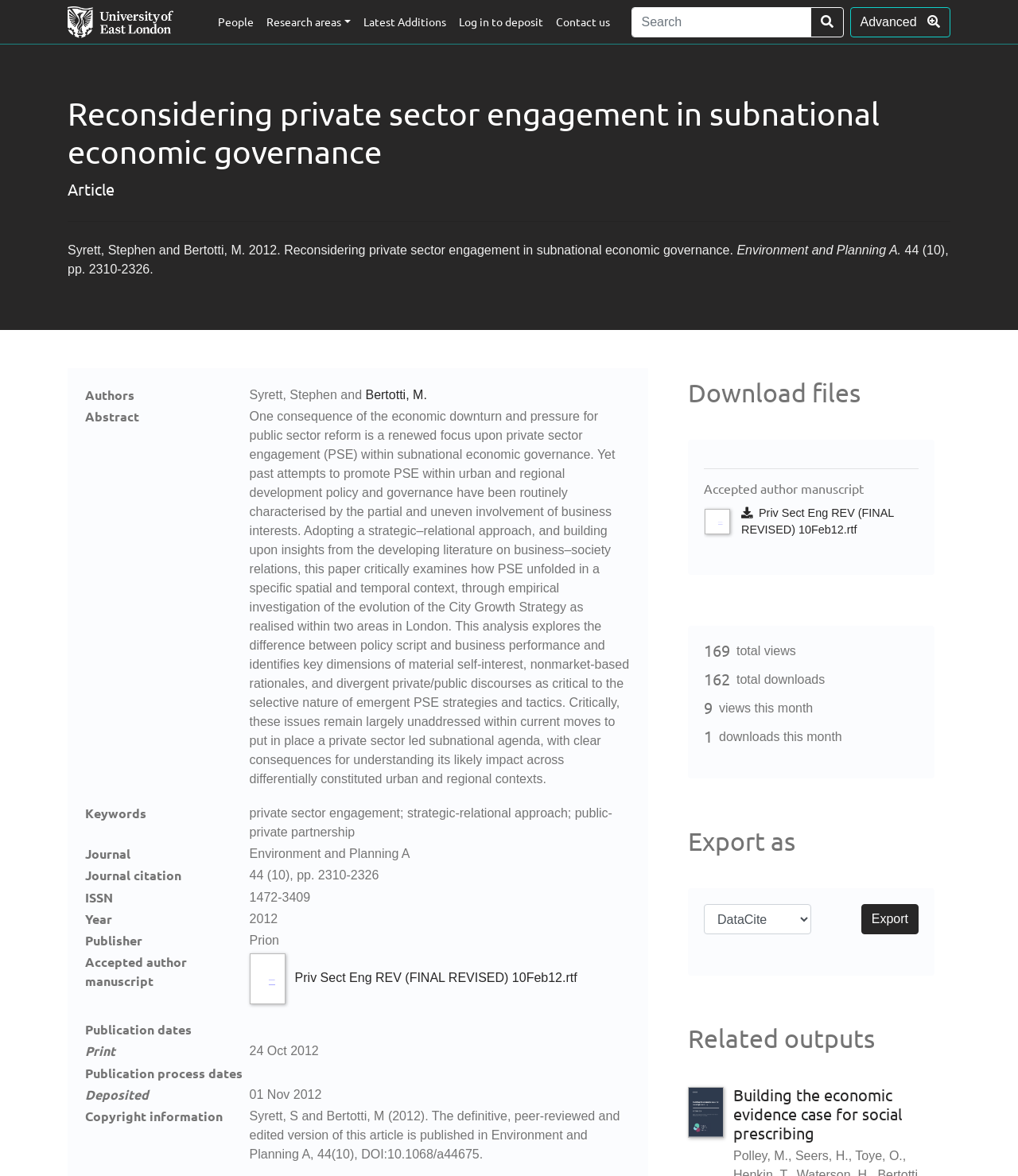Identify the bounding box coordinates of the element that should be clicked to fulfill this task: "Visit US Holocaust Memorial Museum". The coordinates should be provided as four float numbers between 0 and 1, i.e., [left, top, right, bottom].

None